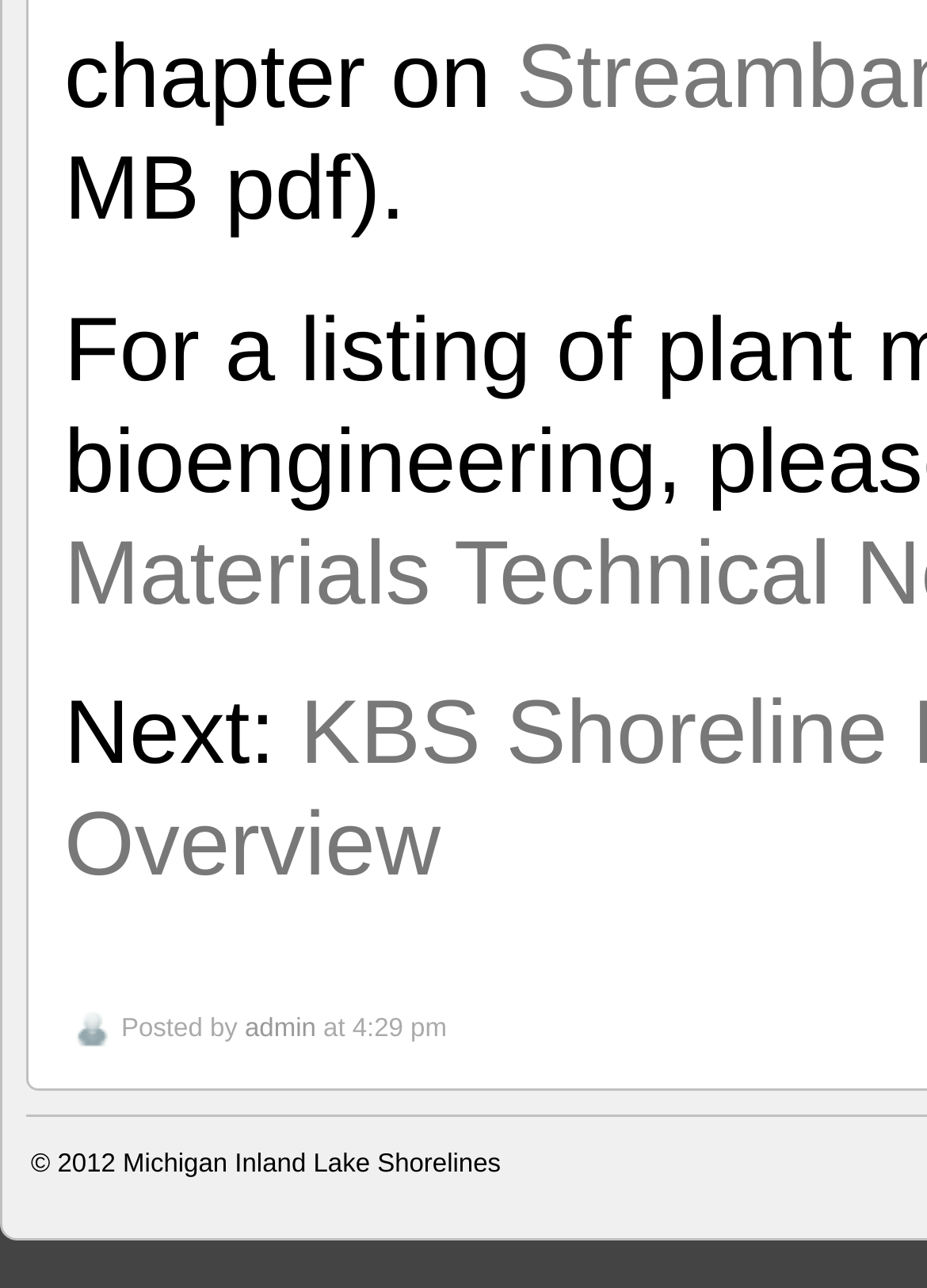Extract the bounding box for the UI element that matches this description: "admin".

[0.264, 0.787, 0.341, 0.809]